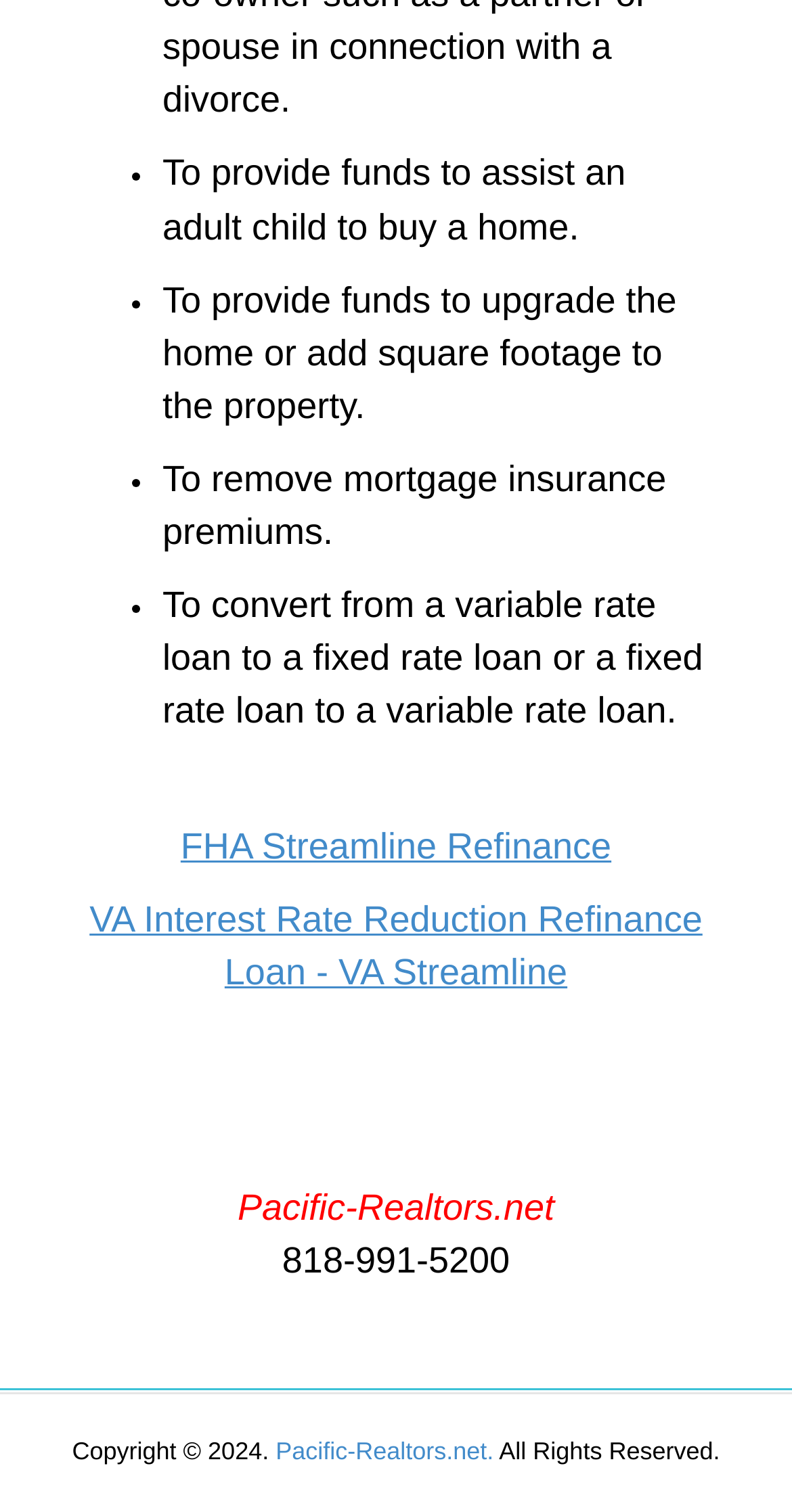What is the purpose of providing funds to an adult child?
Using the information from the image, give a concise answer in one word or a short phrase.

To buy a home